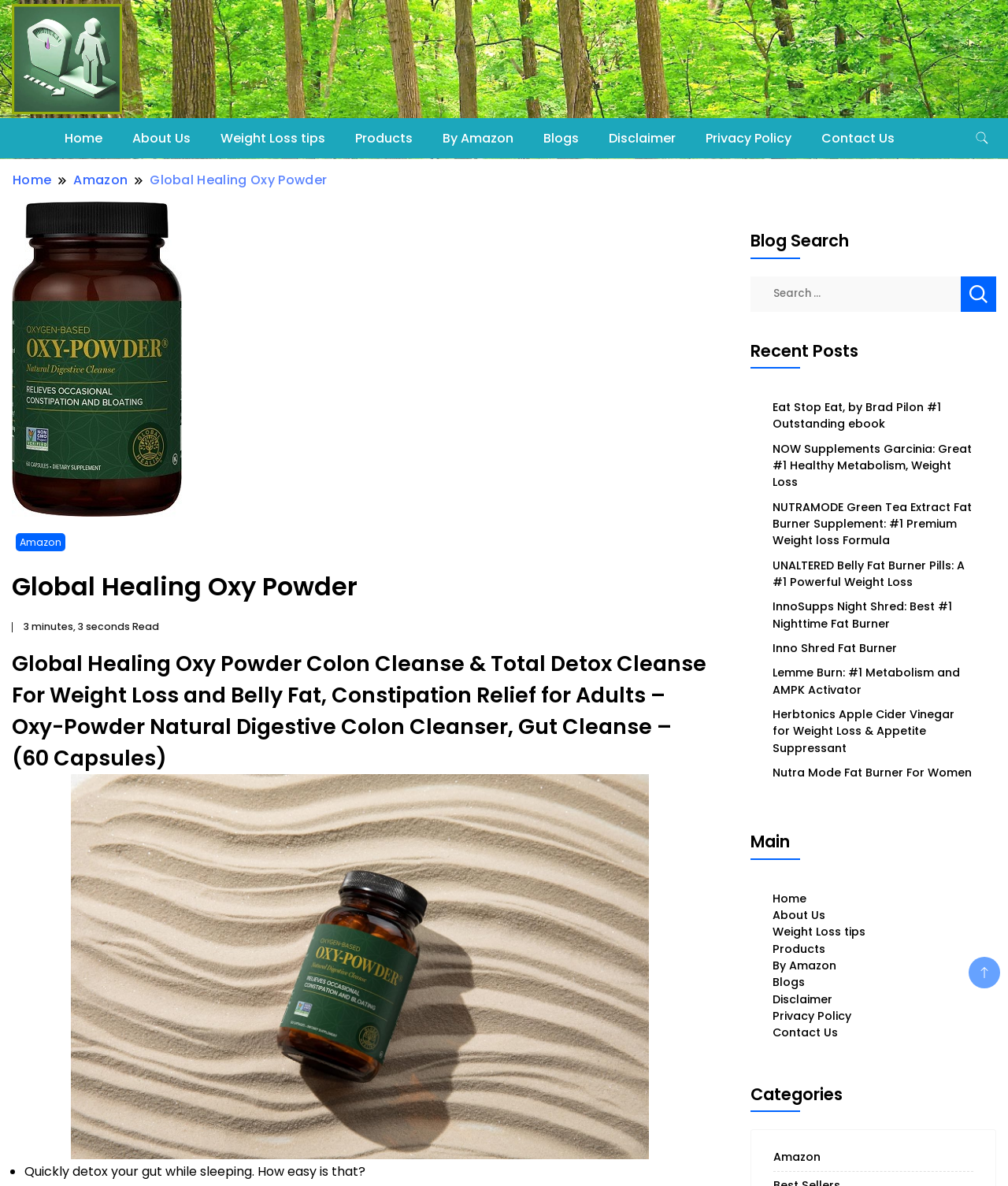What is the name of the product?
Provide an in-depth and detailed explanation in response to the question.

I found the answer by looking at the heading 'Global Healing Oxy Powder' and the image 'Global Healing Oxy-Powder Colon Cleanse & Total Detox Cleanse For Weight Loss and Belly Fat, Constipation Relief for Adults - Oxy-Powder' which suggests that the product name is Global Healing Oxy Powder.